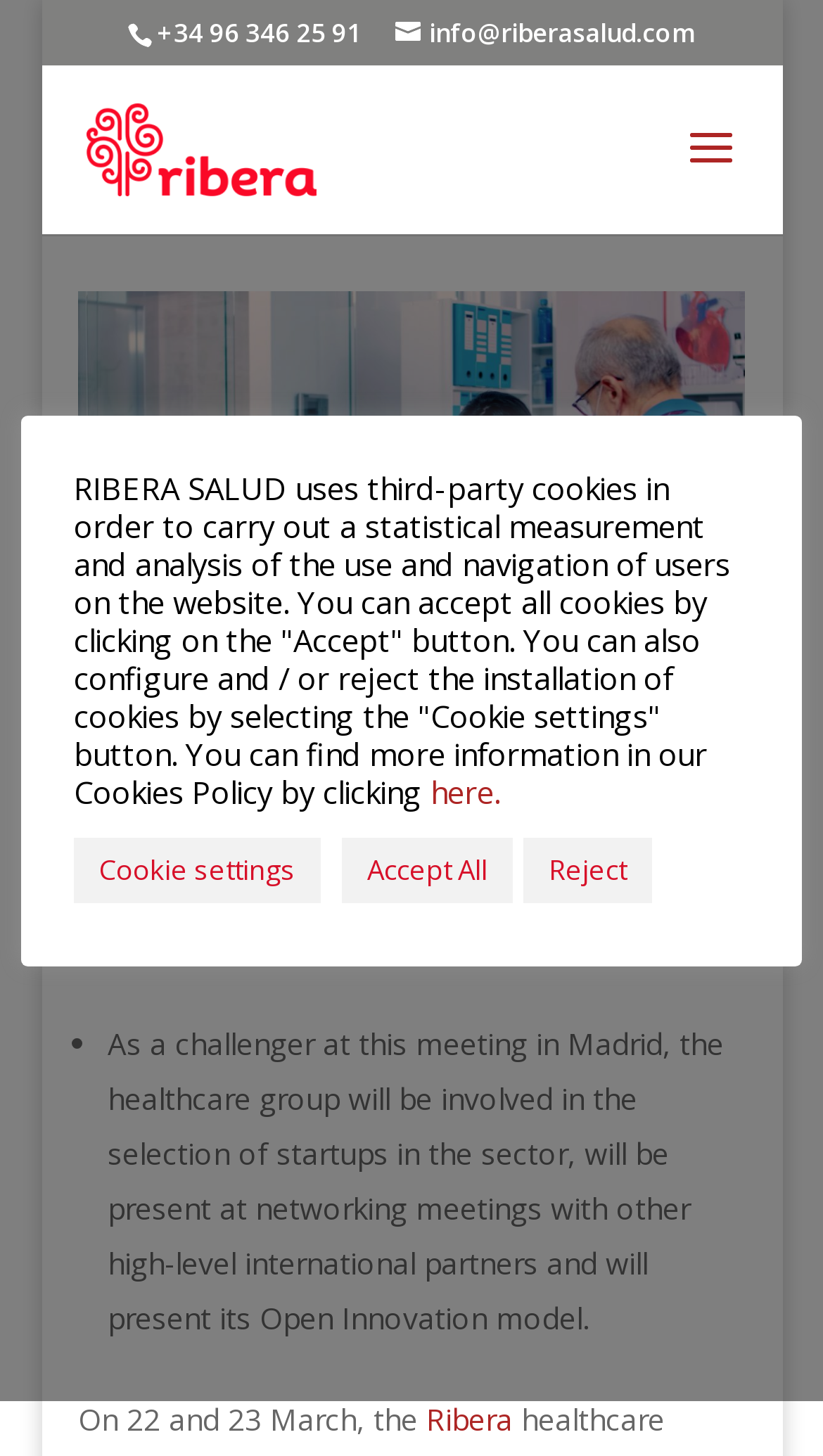Please find the bounding box coordinates of the element that you should click to achieve the following instruction: "visit Ribera Salud Group website". The coordinates should be presented as four float numbers between 0 and 1: [left, top, right, bottom].

[0.105, 0.087, 0.384, 0.114]